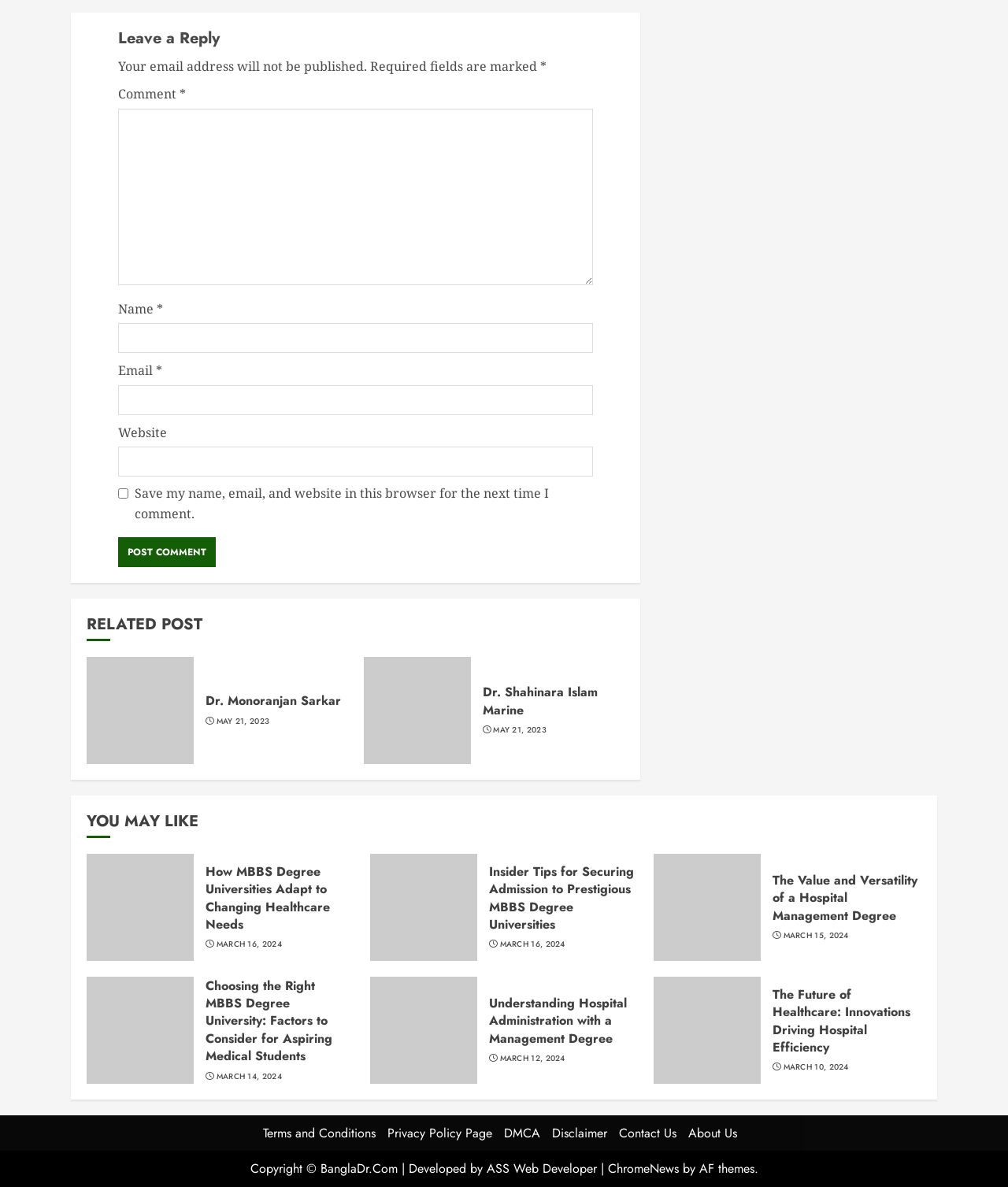What is the purpose of the checkbox?
Please provide a single word or phrase answer based on the image.

Save comment information